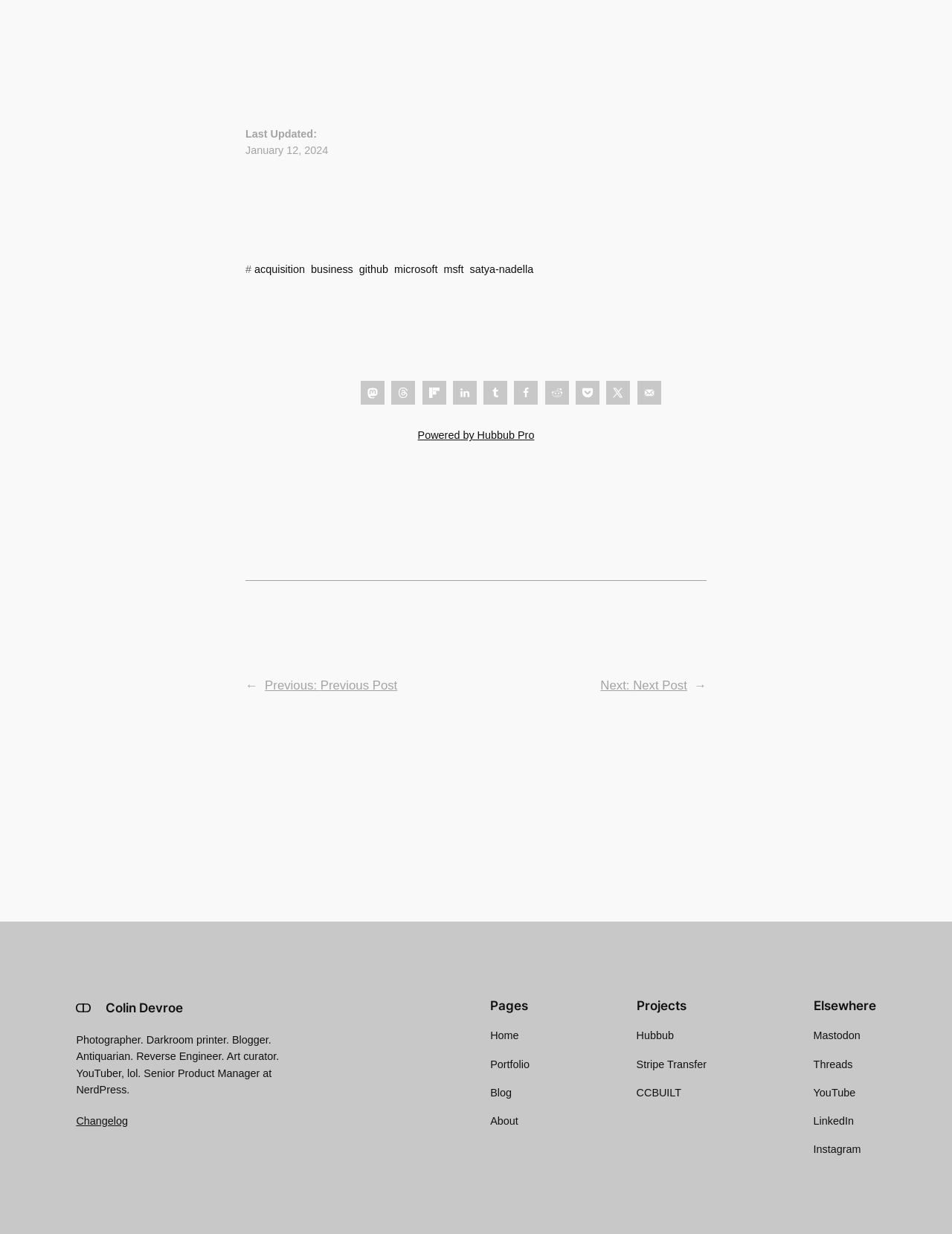Identify the bounding box for the described UI element: "Colin Devroe".

[0.111, 0.811, 0.192, 0.823]